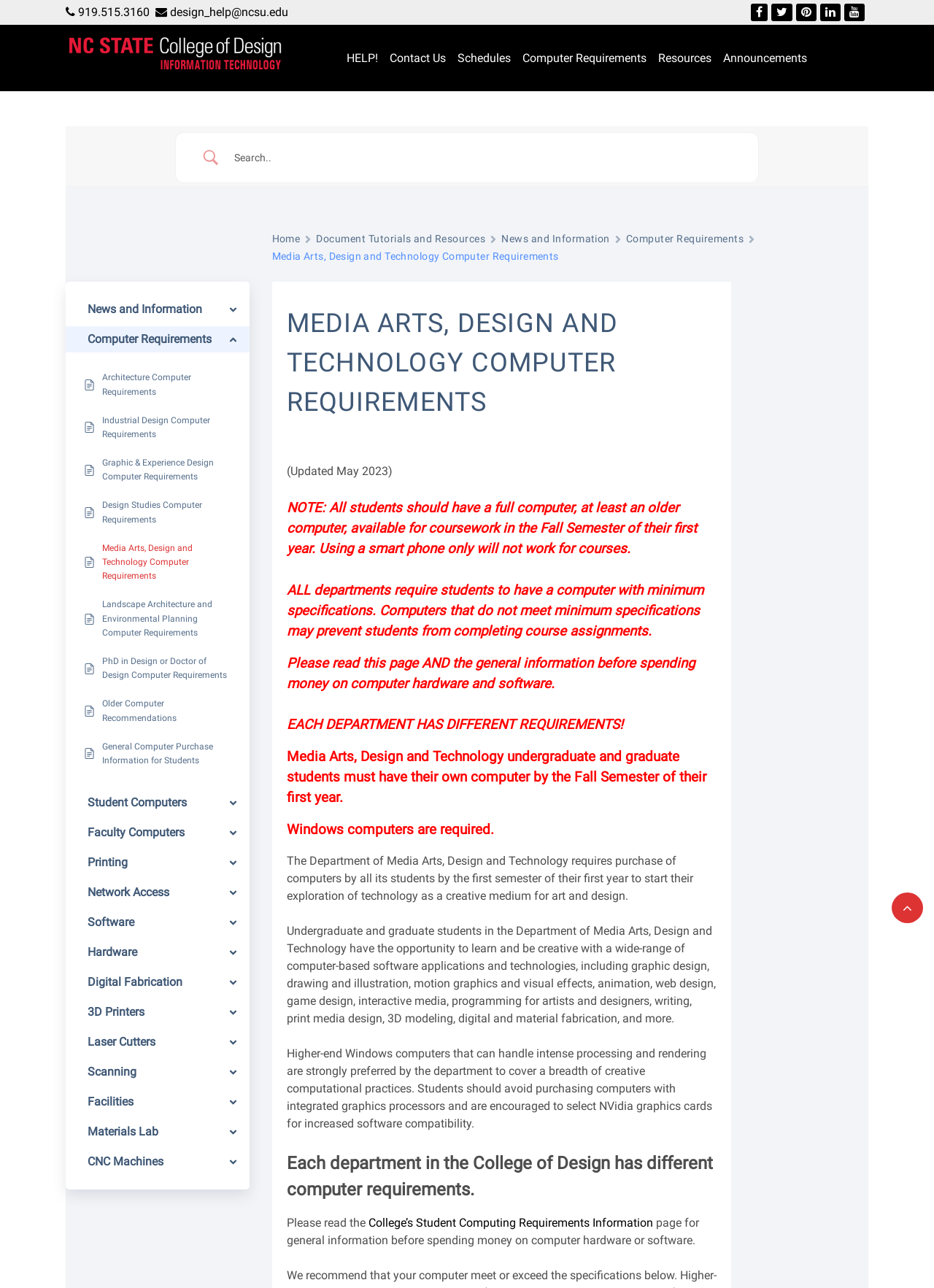Please locate the bounding box coordinates of the element's region that needs to be clicked to follow the instruction: "click the 'Media Arts, Design and Technology Computer Requirements' link". The bounding box coordinates should be provided as four float numbers between 0 and 1, i.e., [left, top, right, bottom].

[0.109, 0.42, 0.247, 0.453]